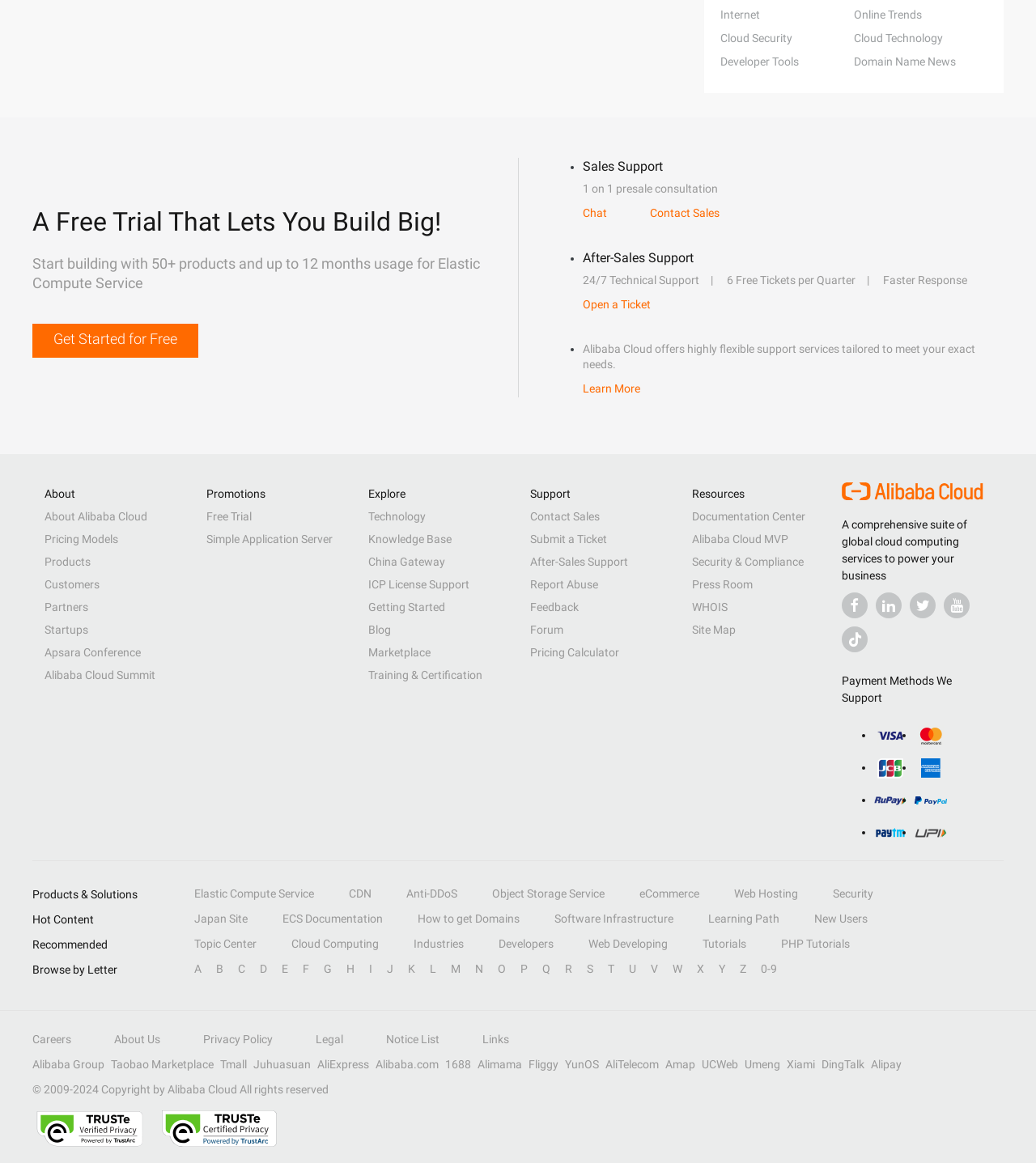Given the content of the image, can you provide a detailed answer to the question?
What is the support service provided by Alibaba Cloud?

The support services provided by Alibaba Cloud can be found in the list markers and headings 'Sales Support' and 'After-Sales Support', which are located in the middle of the webpage. The Sales Support includes 1 on 1 presale consultation, and the After-Sales Support includes 24/7 Technical Support, 6 Free Tickets per Quarter, and Faster Response.